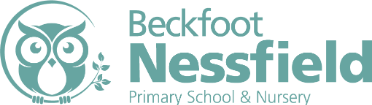Offer a detailed account of the various components present in the image.

The image showcases the logo of Beckfoot Nessfield Primary School and Nursery, featuring a stylized owl that symbolizes wisdom and learning. The logo is presented in a soft teal color, emphasizing a welcoming and nurturing environment for children. The name "Beckfoot Nessfield" is prominently displayed in a bold and modern font, with "Primary School & Nursery" in a smaller, polished typeface below. This branding reflects the school's commitment to fostering a supportive and engaging atmosphere for education and growth.